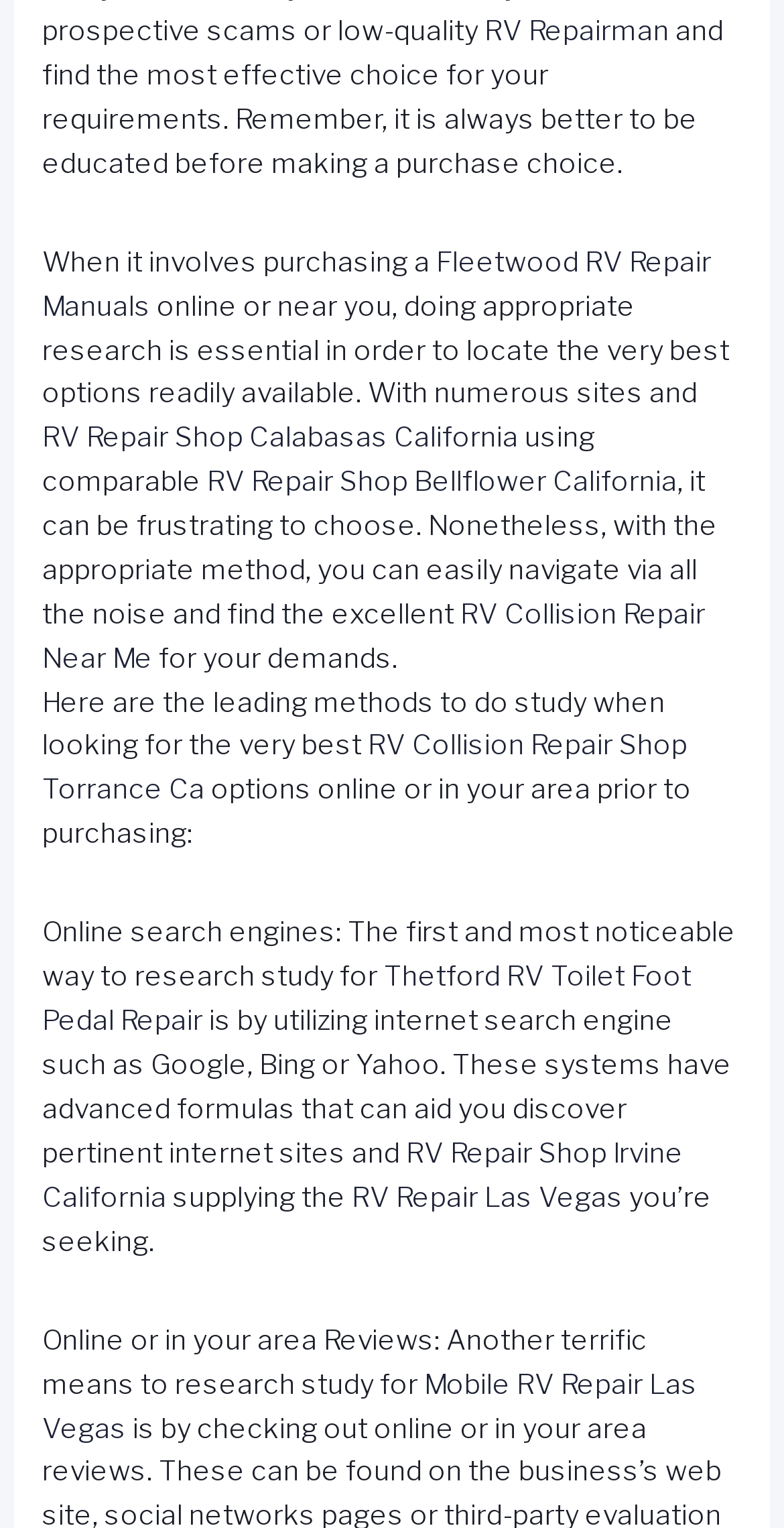Find and provide the bounding box coordinates for the UI element described with: "RV Repair Las Vegas".

[0.449, 0.772, 0.795, 0.793]